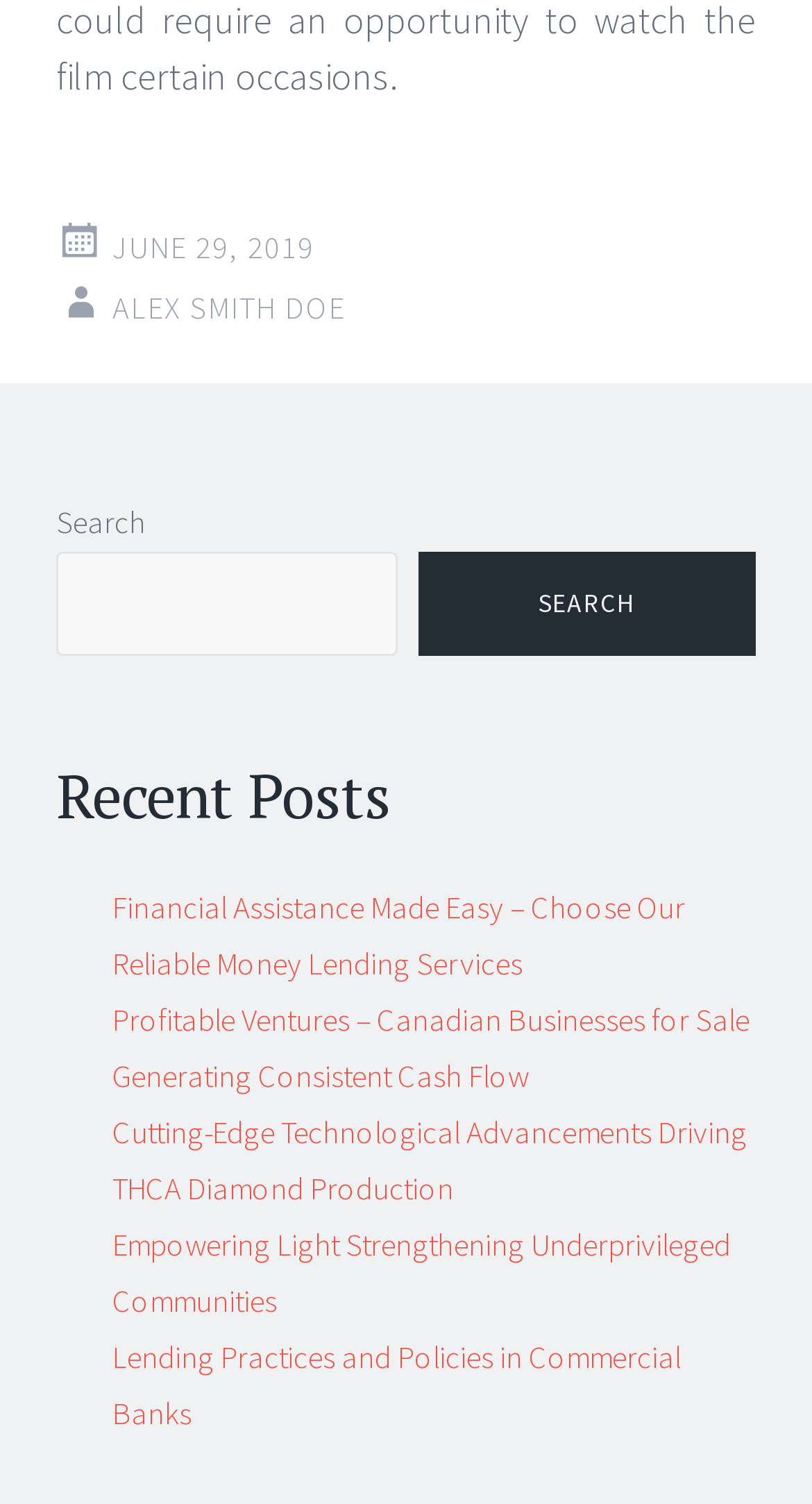Extract the bounding box coordinates of the UI element described: "Empowering Light Strengthening Underprivileged Communities". Provide the coordinates in the format [left, top, right, bottom] with values ranging from 0 to 1.

[0.138, 0.814, 0.9, 0.877]